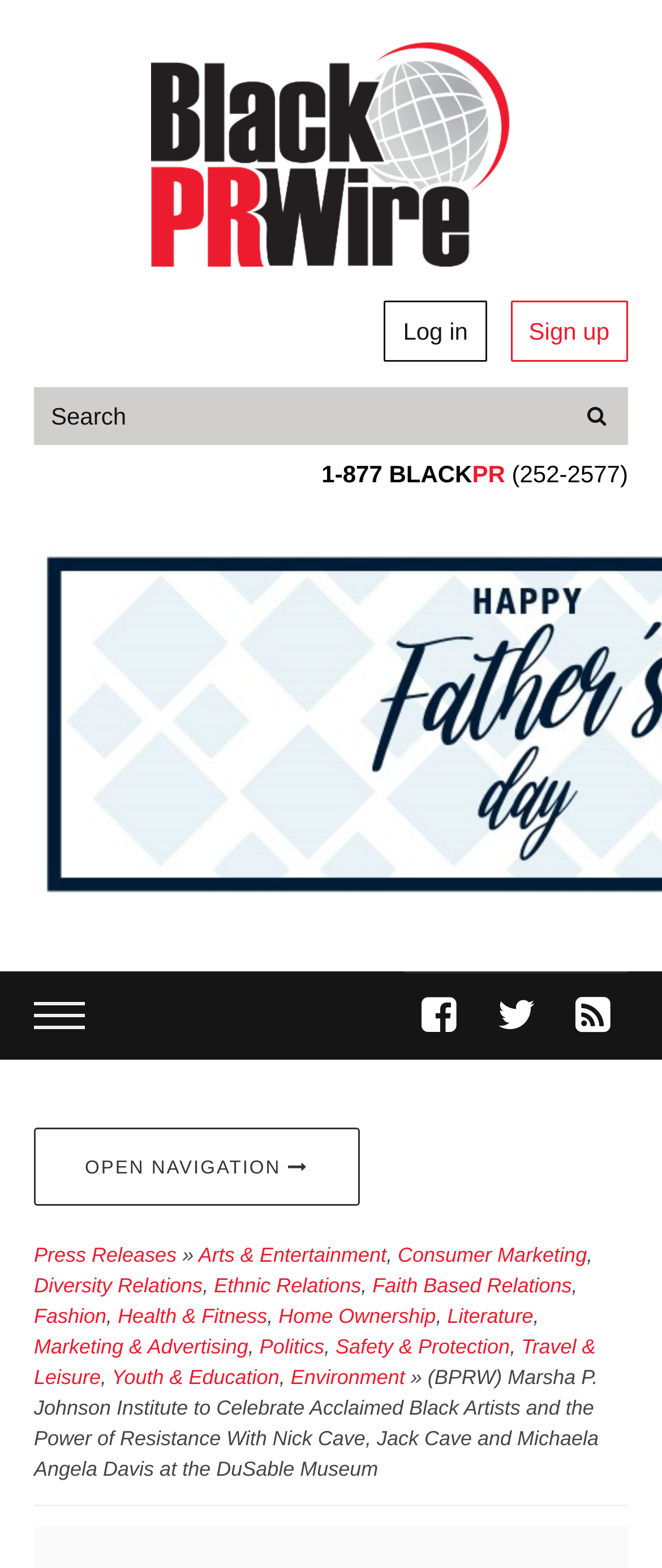Identify the bounding box coordinates of the region I need to click to complete this instruction: "follow on Facebook".

[0.611, 0.621, 0.716, 0.676]